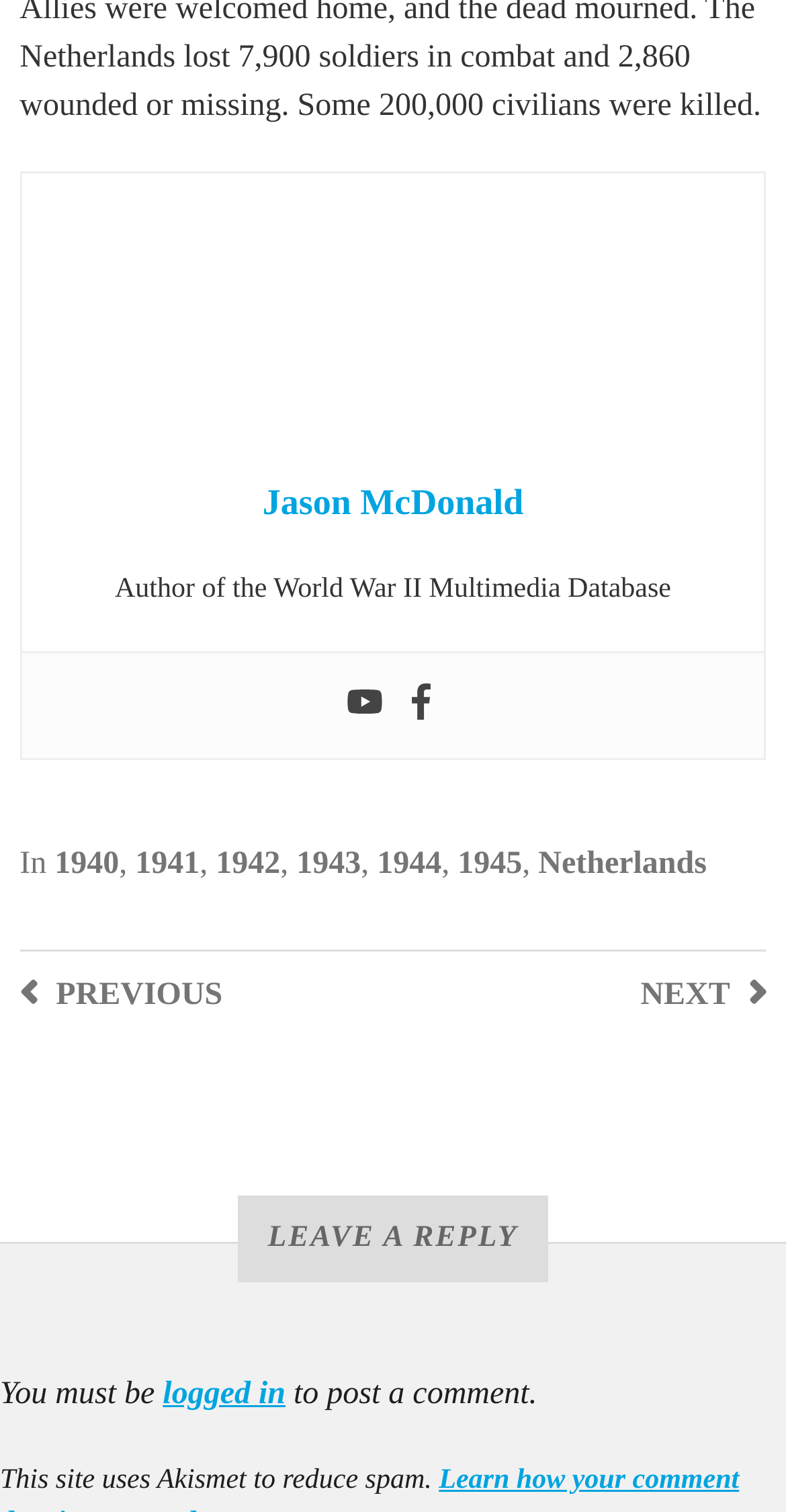What is the author's name?
Look at the screenshot and give a one-word or phrase answer.

Jason McDonald